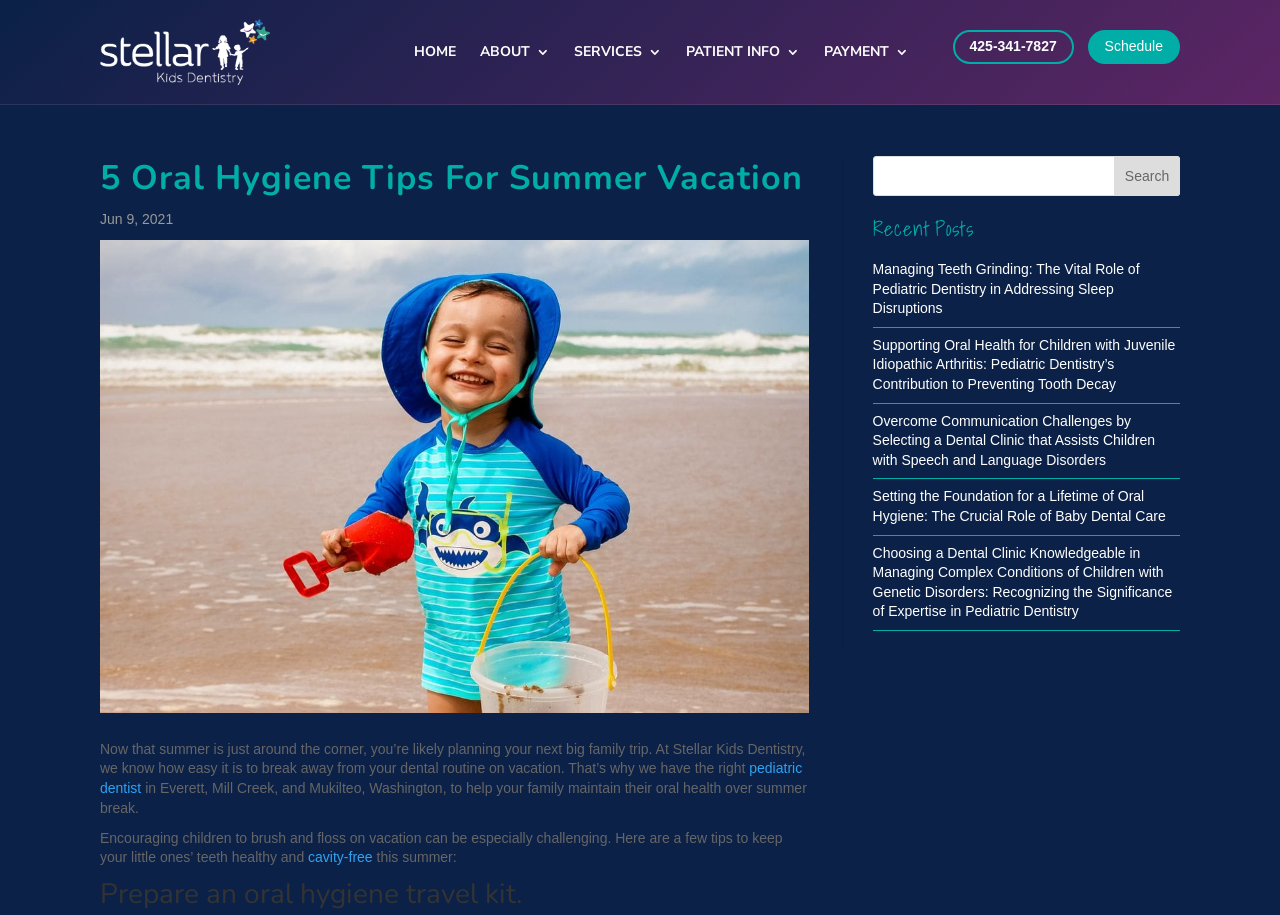Find the bounding box of the UI element described as follows: "parent_node: Search name="s"".

[0.682, 0.17, 0.922, 0.214]